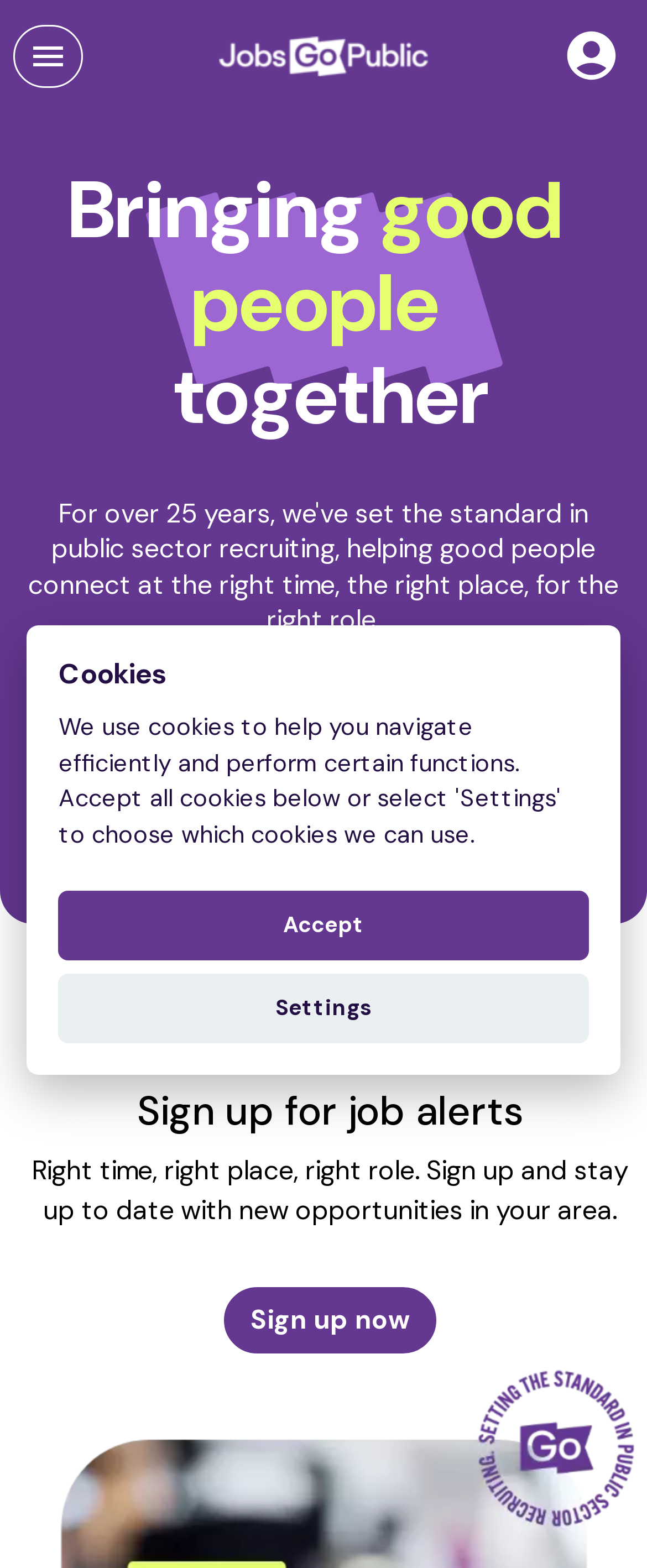What is the function of the textbox?
With the help of the image, please provide a detailed response to the question.

The textbox is labeled 'Search for jobs' and is located near the top of the webpage, suggesting that it is intended for users to input keywords or phrases to search for job openings.